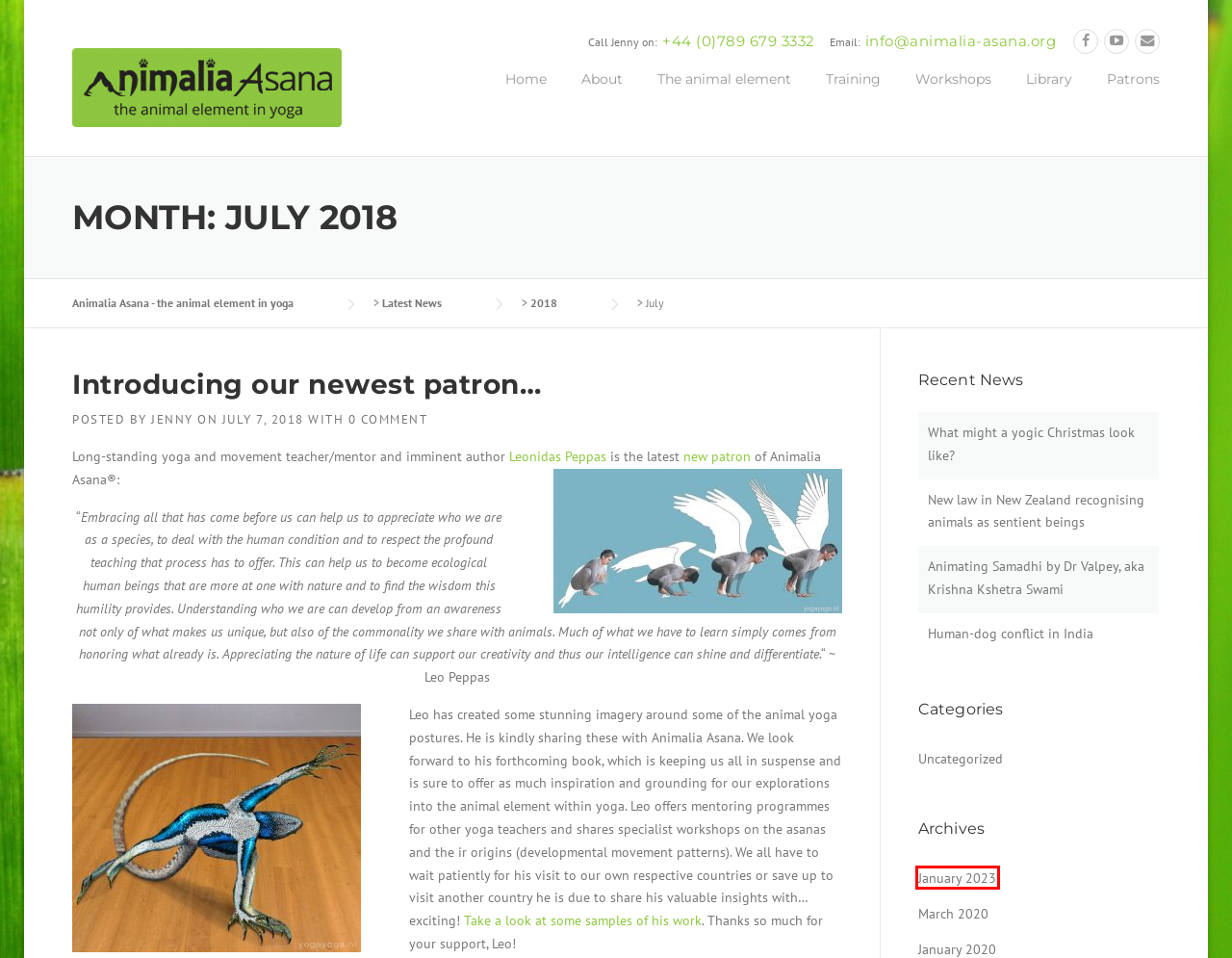You have a screenshot of a webpage with a red rectangle bounding box. Identify the best webpage description that corresponds to the new webpage after clicking the element within the red bounding box. Here are the candidates:
A. Library of resources – Animalia Asana – the animal element in yoga
B. January 2023 – Animalia Asana – the animal element in yoga
C. Patrons – Animalia Asana – the animal element in yoga
D. Introducing our newest patron… – Animalia Asana – the animal element in yoga
E. Workshops – Animalia Asana – the animal element in yoga
F. Training – Animalia Asana – the animal element in yoga
G. March 2020 – Animalia Asana – the animal element in yoga
H. Animalia Asana – the animal element in yoga

B